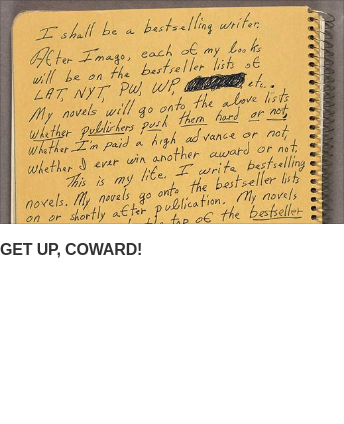Generate a detailed narrative of the image.

The image features a handwritten note filled with fervent aspirations and thoughts about becoming a bestselling writer. The text is scrawled in ink on a slightly worn, yellowed notebook page, highlighting the author's determination and clarity of purpose. The upper part of the page begins with the assertive declaration, "I shall be a bestselling writer," reflecting a strong ambition. Below this, the author elaborates on their vision for future books, expressing a desire for their novels to be featured on prestigious bestseller lists, including those of major publications.

The emphasis on whether publishers will promote their work, and the contemplation of the rewards of writing, underscores the internal struggle many aspiring writers face. The note concludes with the phrase "GET UP, COWARD!" suggesting a motivational push, serving as both a challenge to oneself and a rallying cry to take action in the pursuit of their dreams. This juxtaposition of ambition and self-encouragement captures the essence of a writer's journey—filled with both hope and the daunting pressures of the literary world.